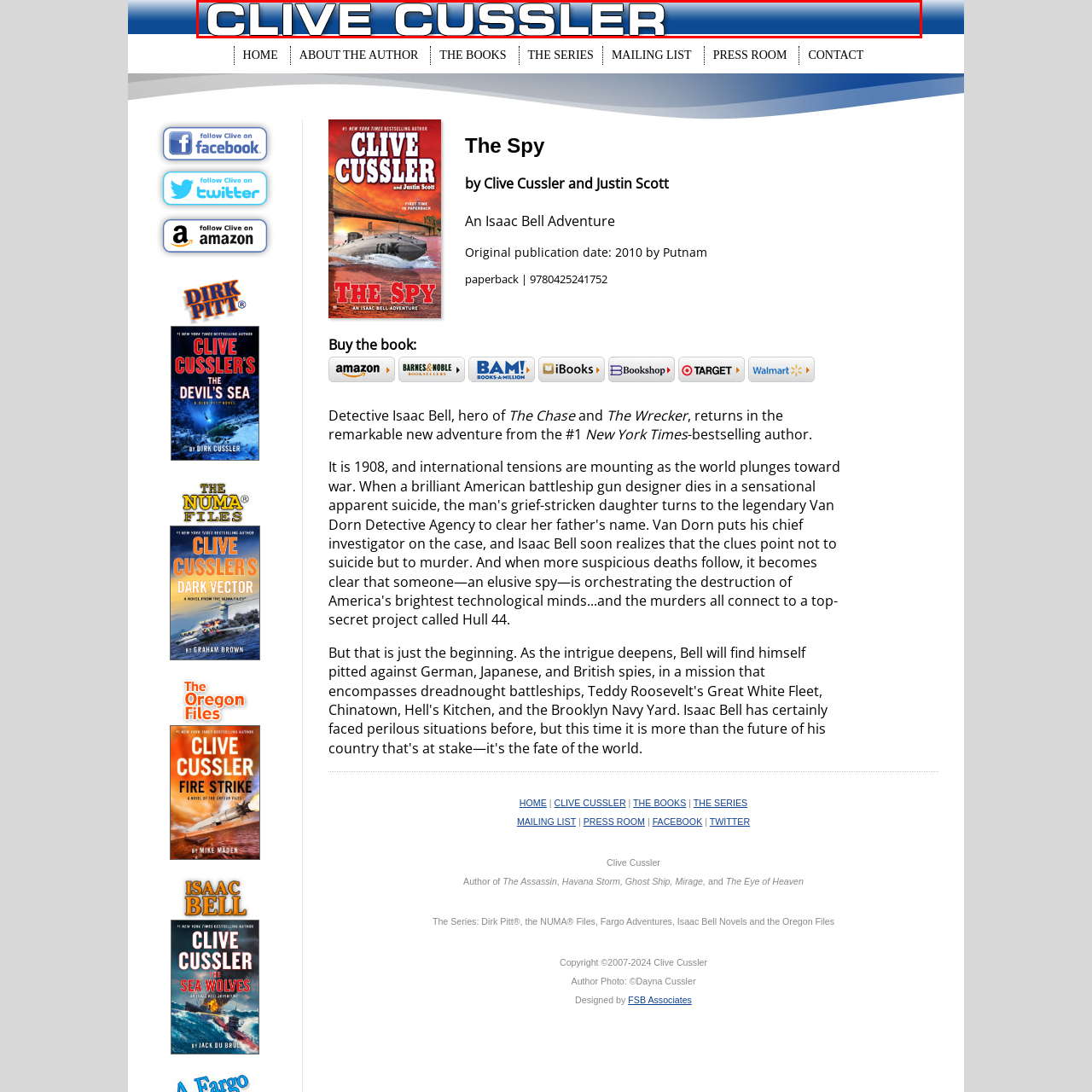Articulate a detailed description of the image inside the red frame.

The image features the name "Clive Cussler," prominently displayed in bold, stylized lettering against a gradient blue background. This design serves to highlight the author, known for his adventure novels, particularly his series featuring the character Dirk Pitt. The artistic treatment and color choice not only create a striking visual impact but also reflect the thrilling essence of Cussler's literary work, inviting readers to explore his captivating stories and characters.